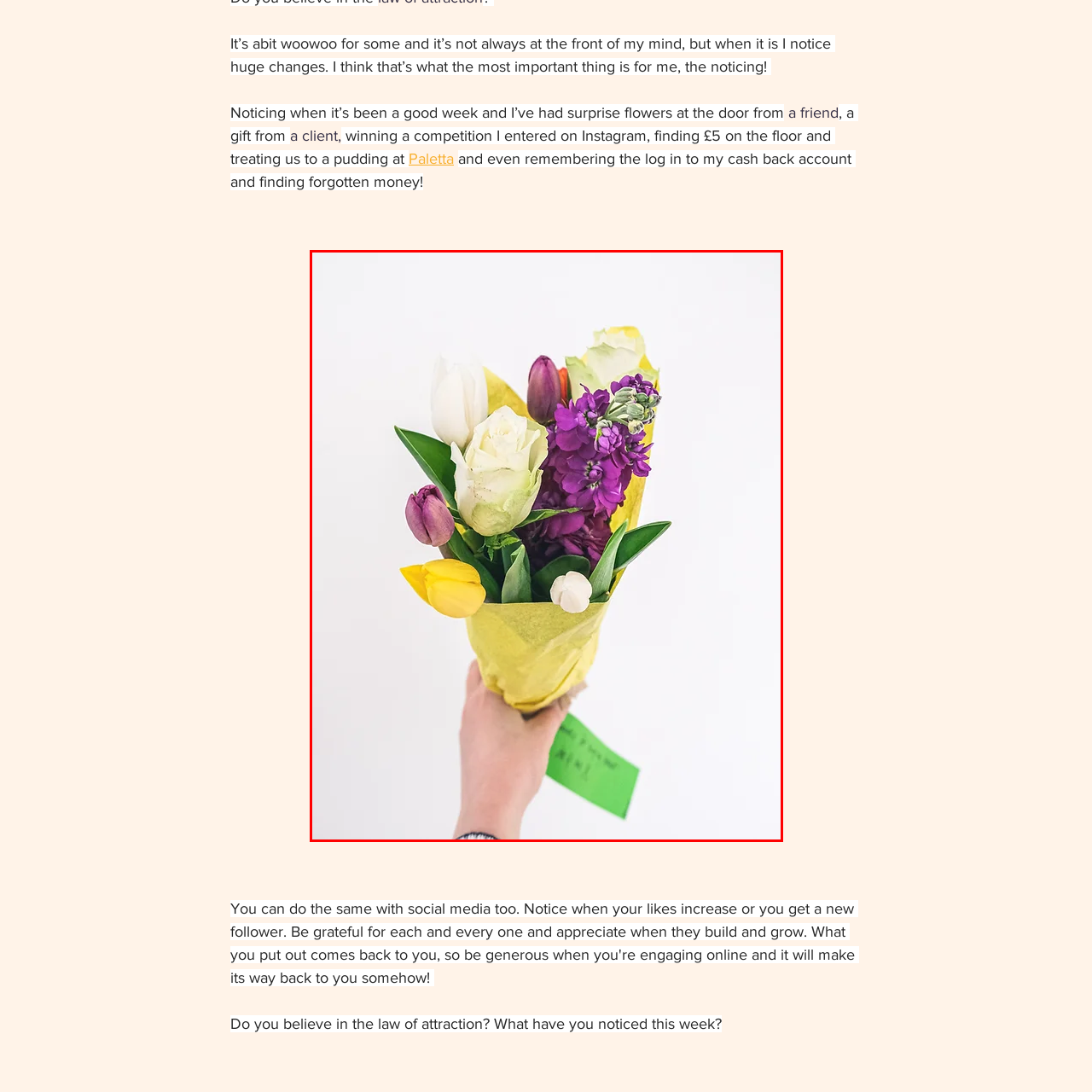Observe the highlighted image and answer the following: What type of flowers are white in the bouquet?

Roses